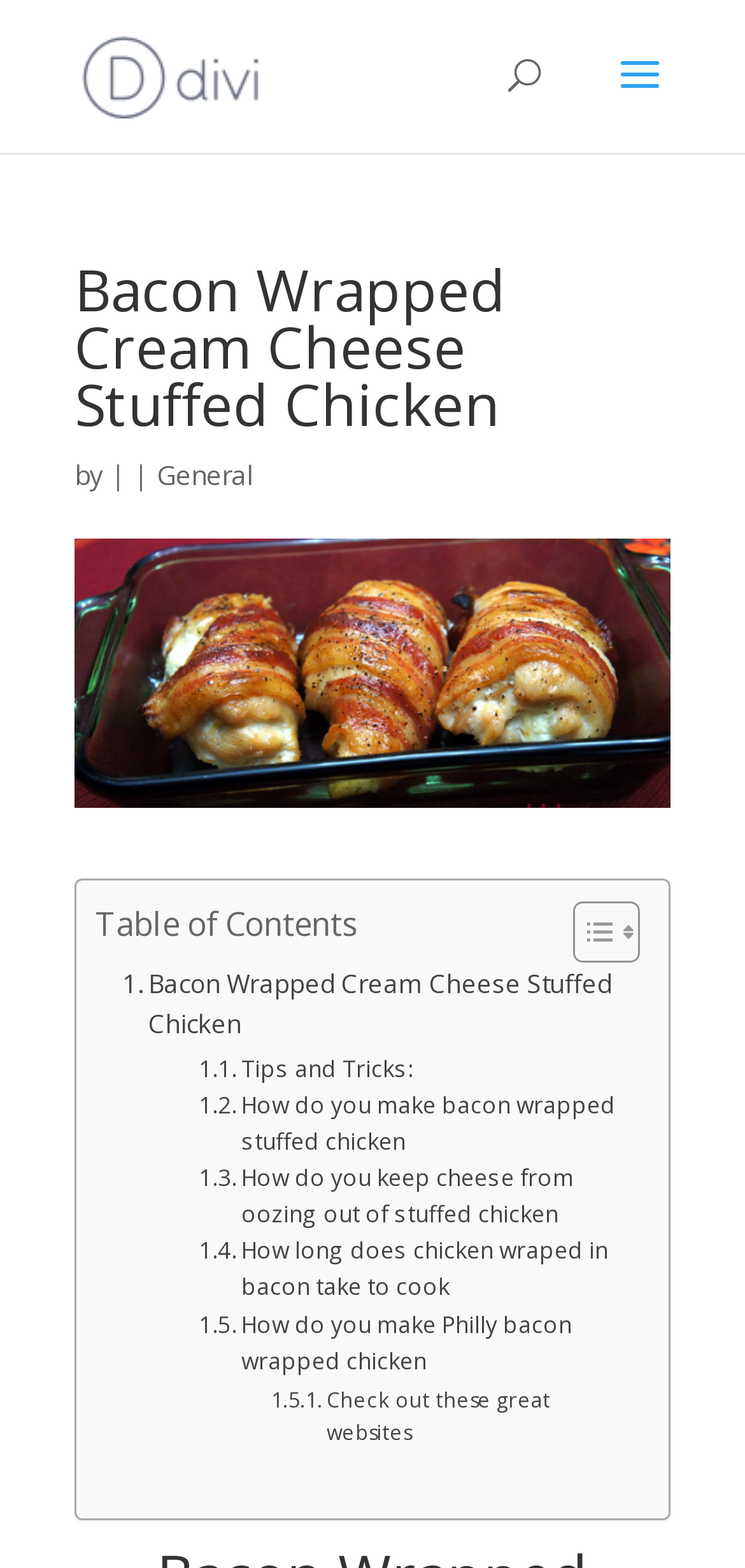Can you specify the bounding box coordinates of the area that needs to be clicked to fulfill the following instruction: "Toggle the Table of Content"?

[0.731, 0.574, 0.846, 0.615]